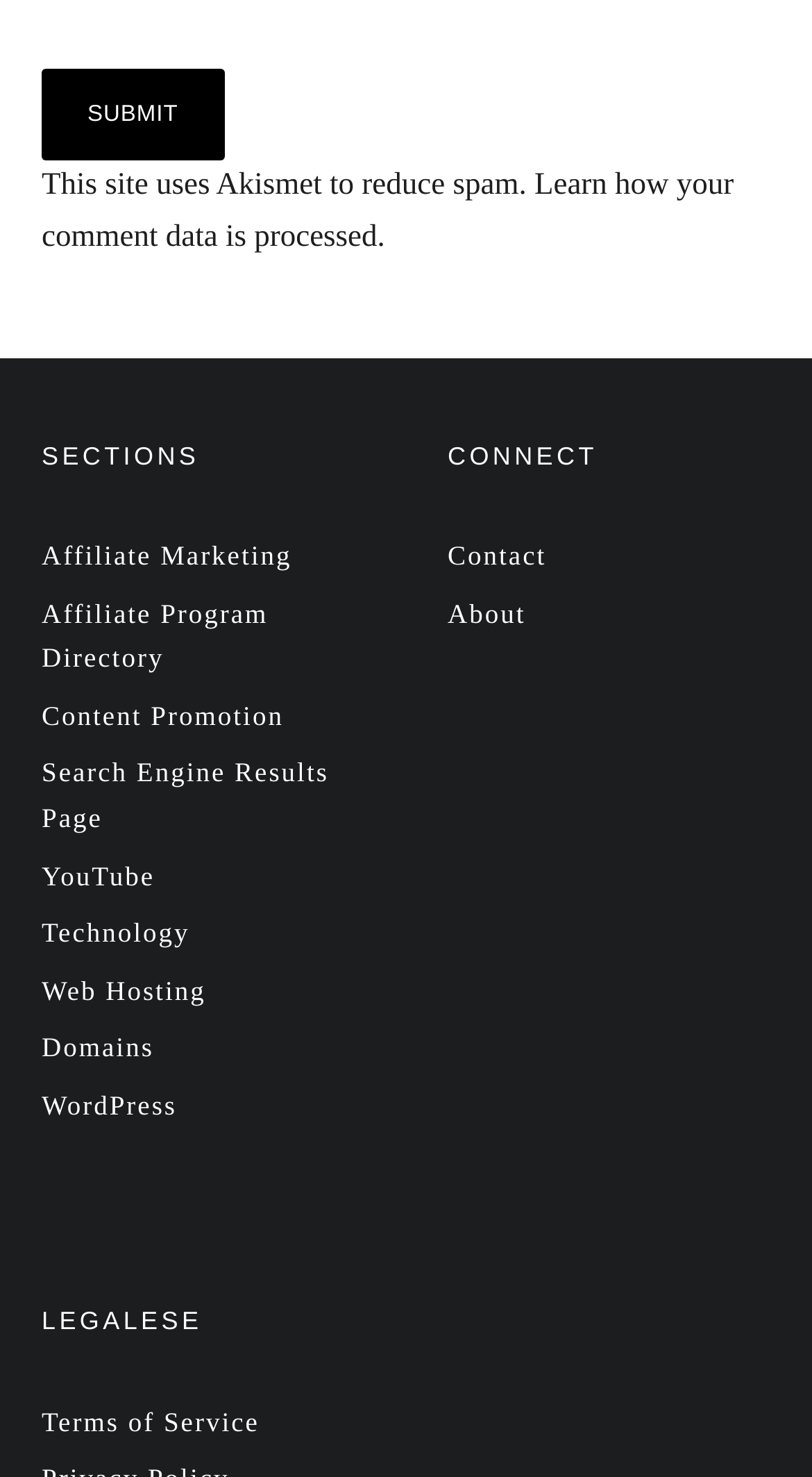How many complementary sections are there?
Please answer the question with as much detail as possible using the screenshot.

I counted the number of complementary sections, which are the sections with headings 'SECTIONS' and 'CONNECT'. There are 2 complementary sections in total.